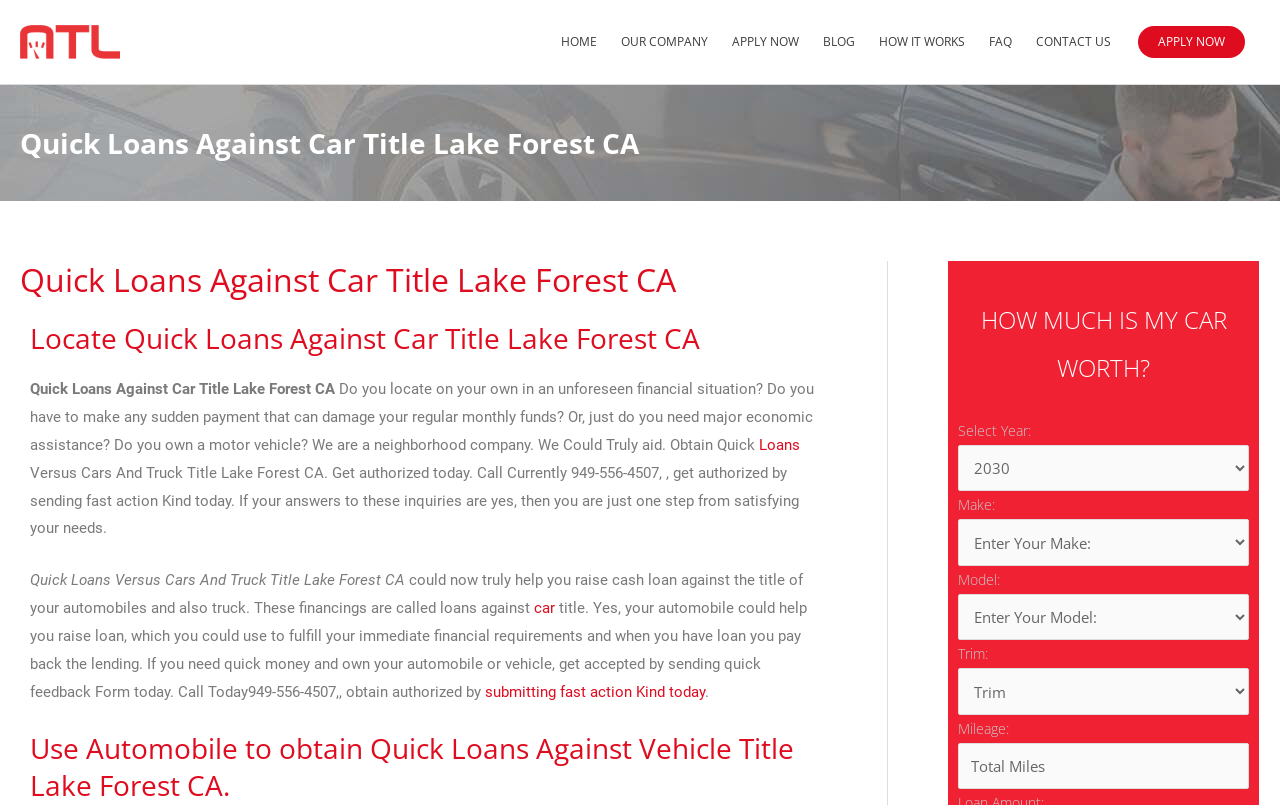Specify the bounding box coordinates of the area that needs to be clicked to achieve the following instruction: "Visit Press releases page".

None